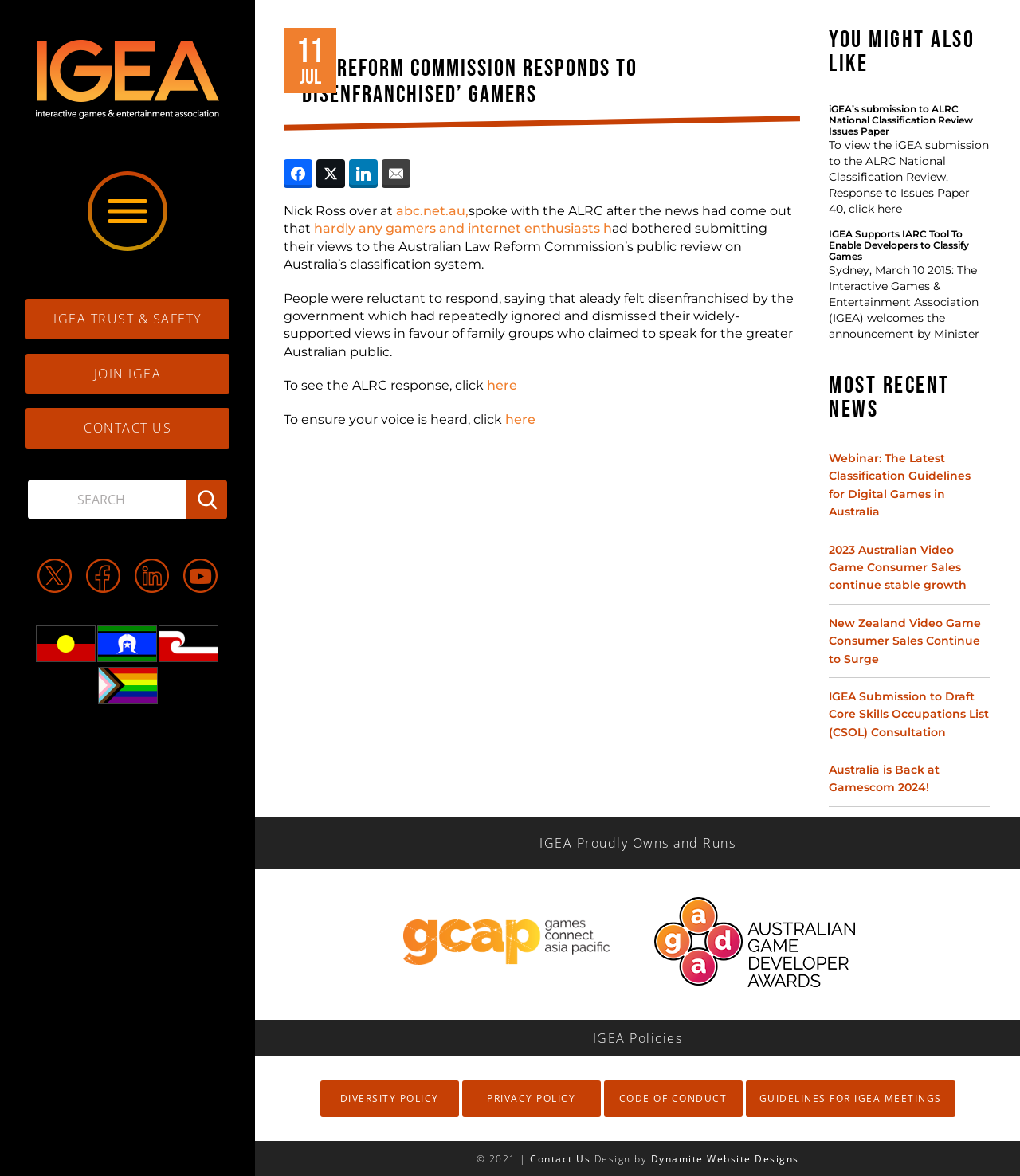Determine the bounding box coordinates of the clickable area required to perform the following instruction: "Search for something". The coordinates should be represented as four float numbers between 0 and 1: [left, top, right, bottom].

[0.027, 0.408, 0.183, 0.441]